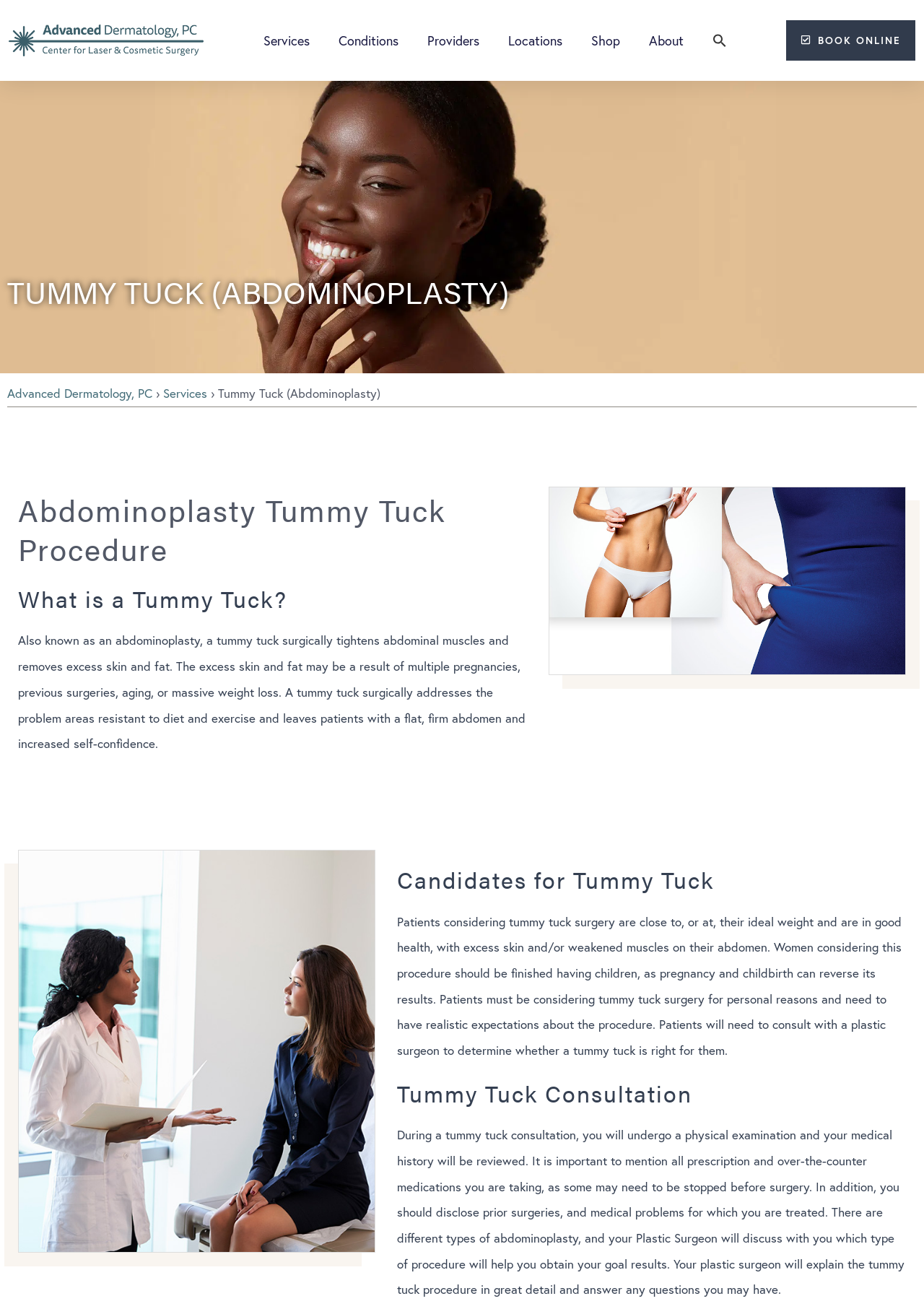Predict the bounding box coordinates of the area that should be clicked to accomplish the following instruction: "Learn more about 'Tummy Tuck (Abdominoplasty)'". The bounding box coordinates should consist of four float numbers between 0 and 1, i.e., [left, top, right, bottom].

[0.008, 0.207, 0.551, 0.239]